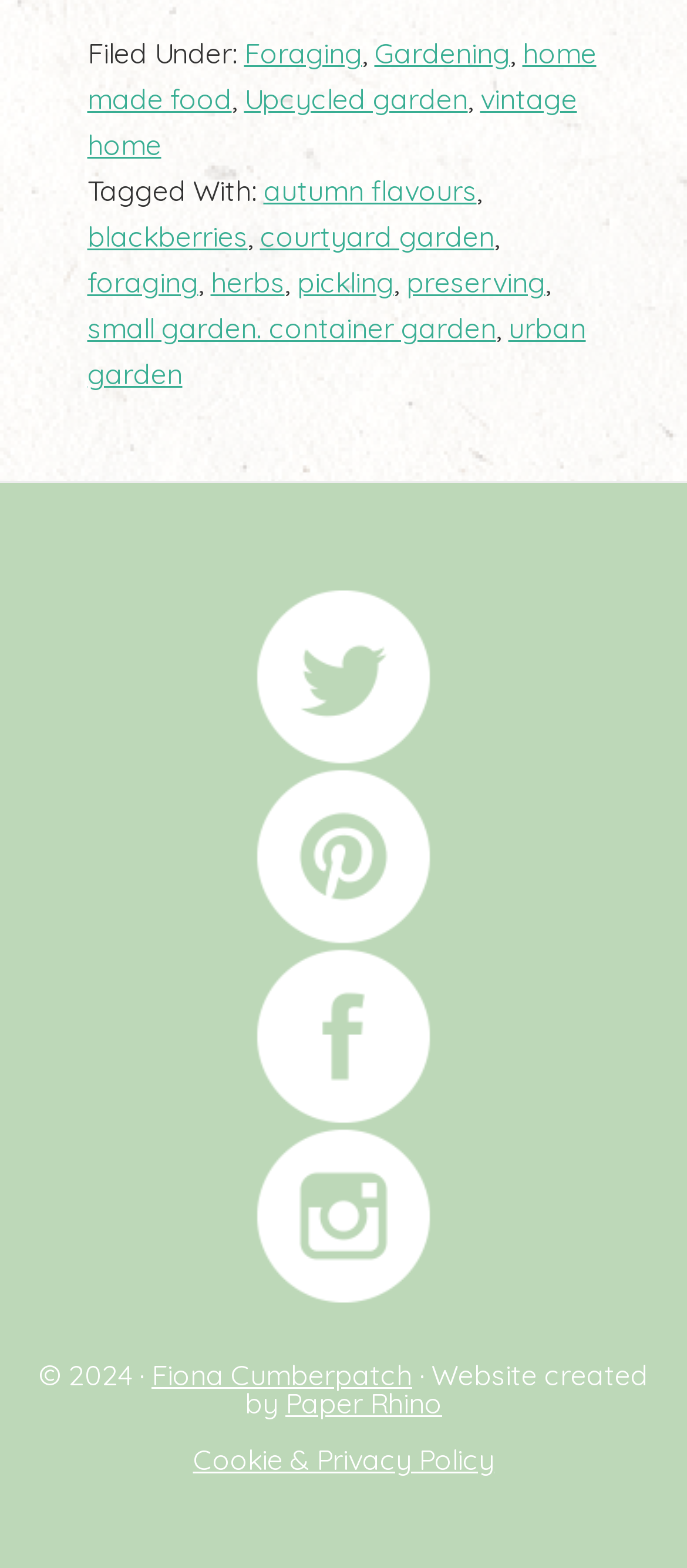What social media platforms are available?
Based on the image, give a concise answer in the form of a single word or short phrase.

Facebook, Pinterest, Instagram